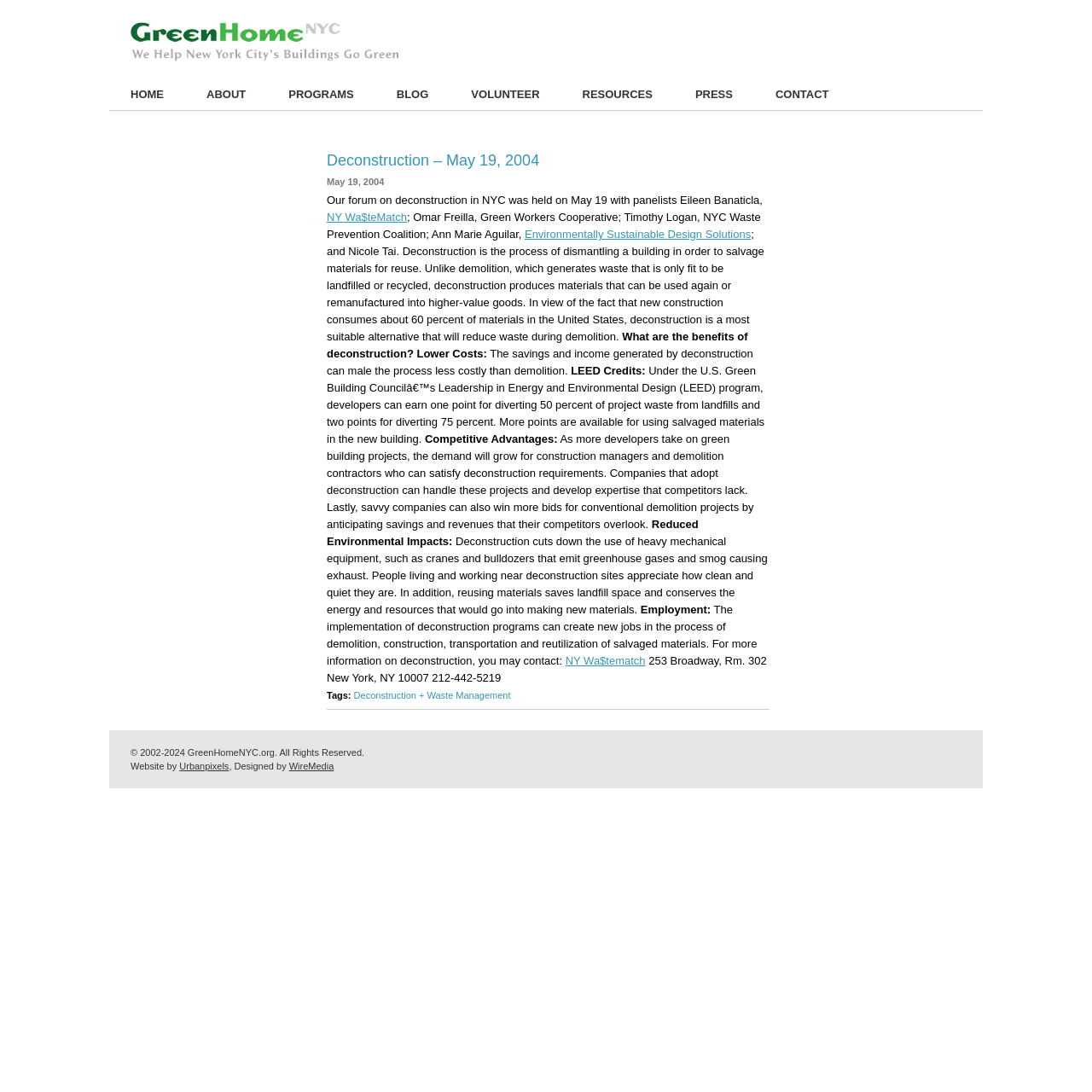Determine the bounding box coordinates of the clickable element necessary to fulfill the instruction: "Visit the NY Wa$teMatch website". Provide the coordinates as four float numbers within the 0 to 1 range, i.e., [left, top, right, bottom].

[0.299, 0.193, 0.373, 0.205]